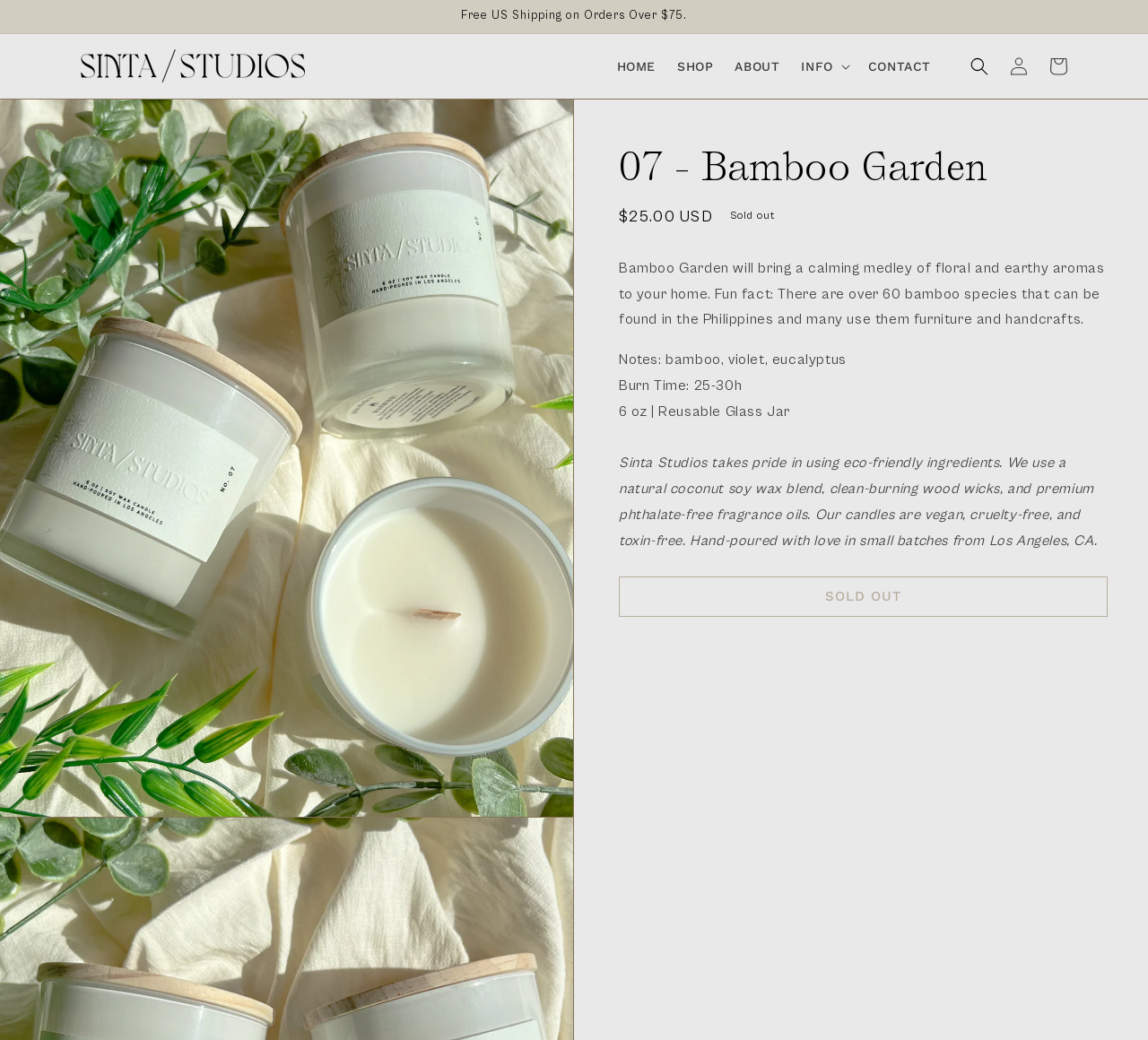Please identify the bounding box coordinates of the element I should click to complete this instruction: 'Meet Matthew Blair'. The coordinates should be given as four float numbers between 0 and 1, like this: [left, top, right, bottom].

None